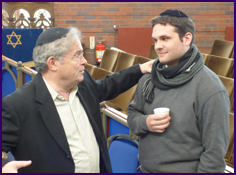Present a detailed portrayal of the image.

In this intimate moment captured during the 10th Cantors Convention in Leeds, two men engage in a friendly conversation, deepening their connection through shared experiences and insights. The older gentleman, distinguished by his black kippah and blazer, appears to be sharing wisdom or a story, while the younger participant, dressed casually in a gray sweater and scarf, listens attentively, holding a cup, perhaps of coffee or tea. The backdrop features elements of a synagogue, including wooden benches and a Jewish star, highlighting the cultural and spiritual context of their discussion. This gathering, which celebrated the traditions of cantorial music, provided an opportunity for cantors from various cities worldwide to learn and collaborate, fostering a community centered around Jewish liturgical music and heritage.